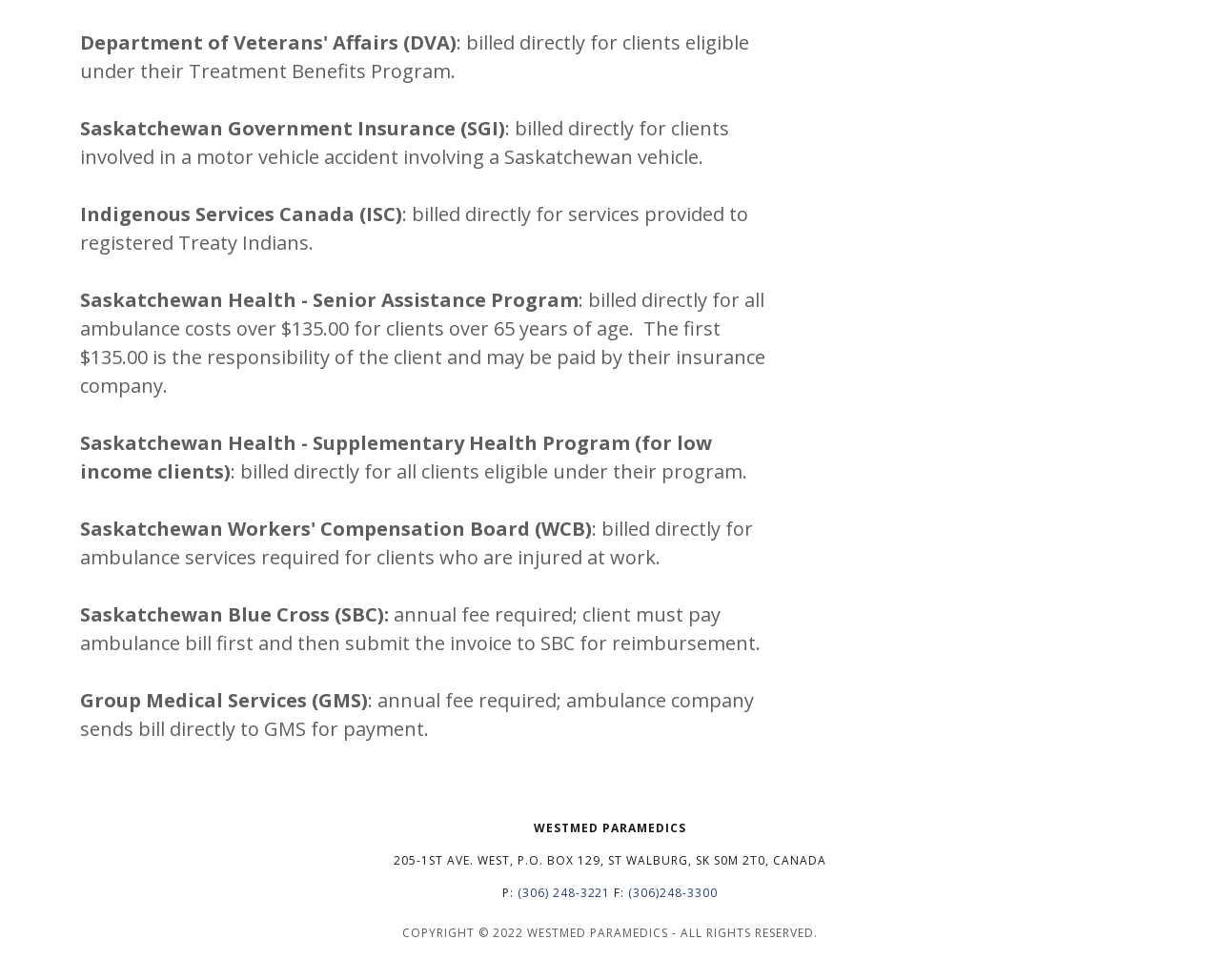From the element description: "(306) 248-3221", extract the bounding box coordinates of the UI element. The coordinates should be expressed as four float numbers between 0 and 1, in the order [left, top, right, bottom].

[0.424, 0.903, 0.5, 0.919]